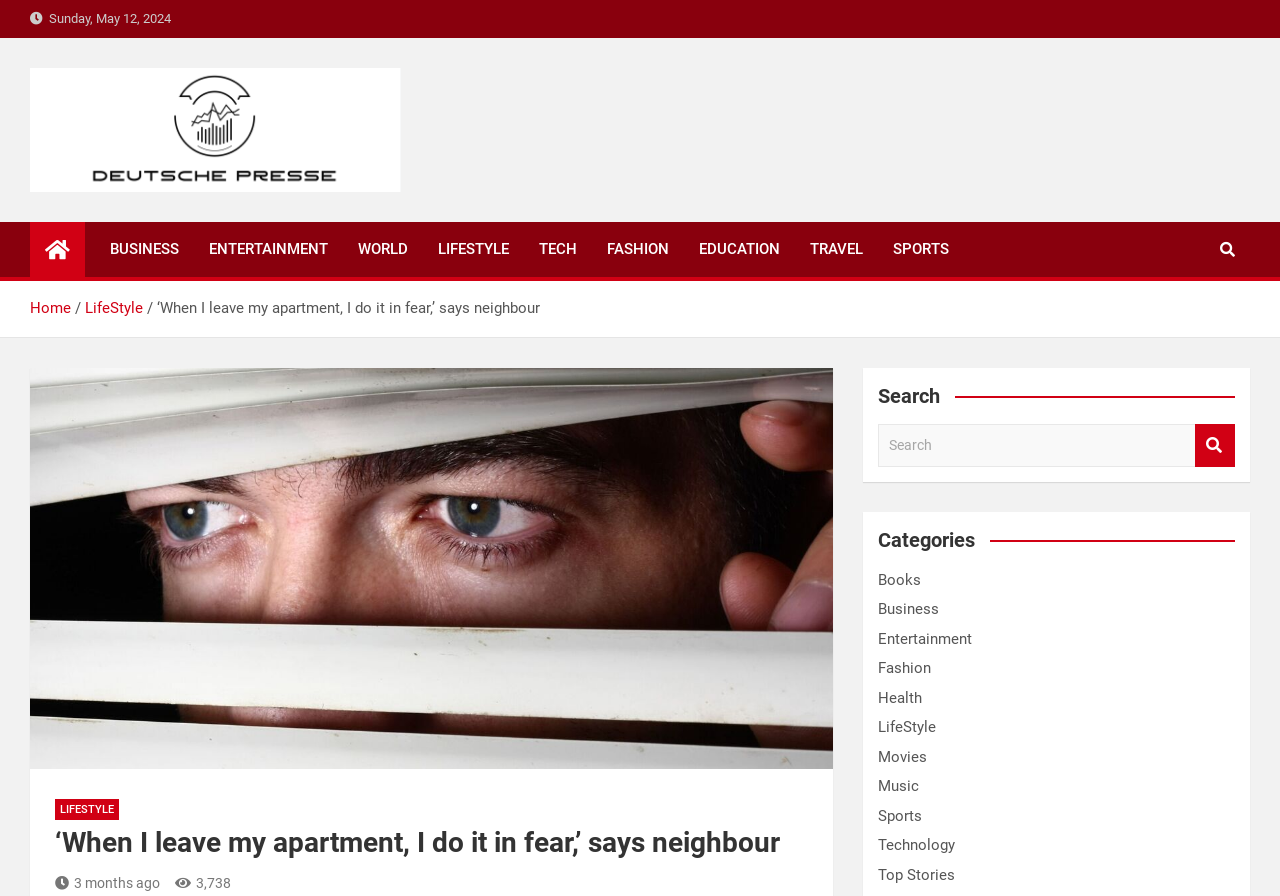Given the description of a UI element: "parent_node: Search name="s" placeholder="Search"", identify the bounding box coordinates of the matching element in the webpage screenshot.

[0.686, 0.473, 0.934, 0.521]